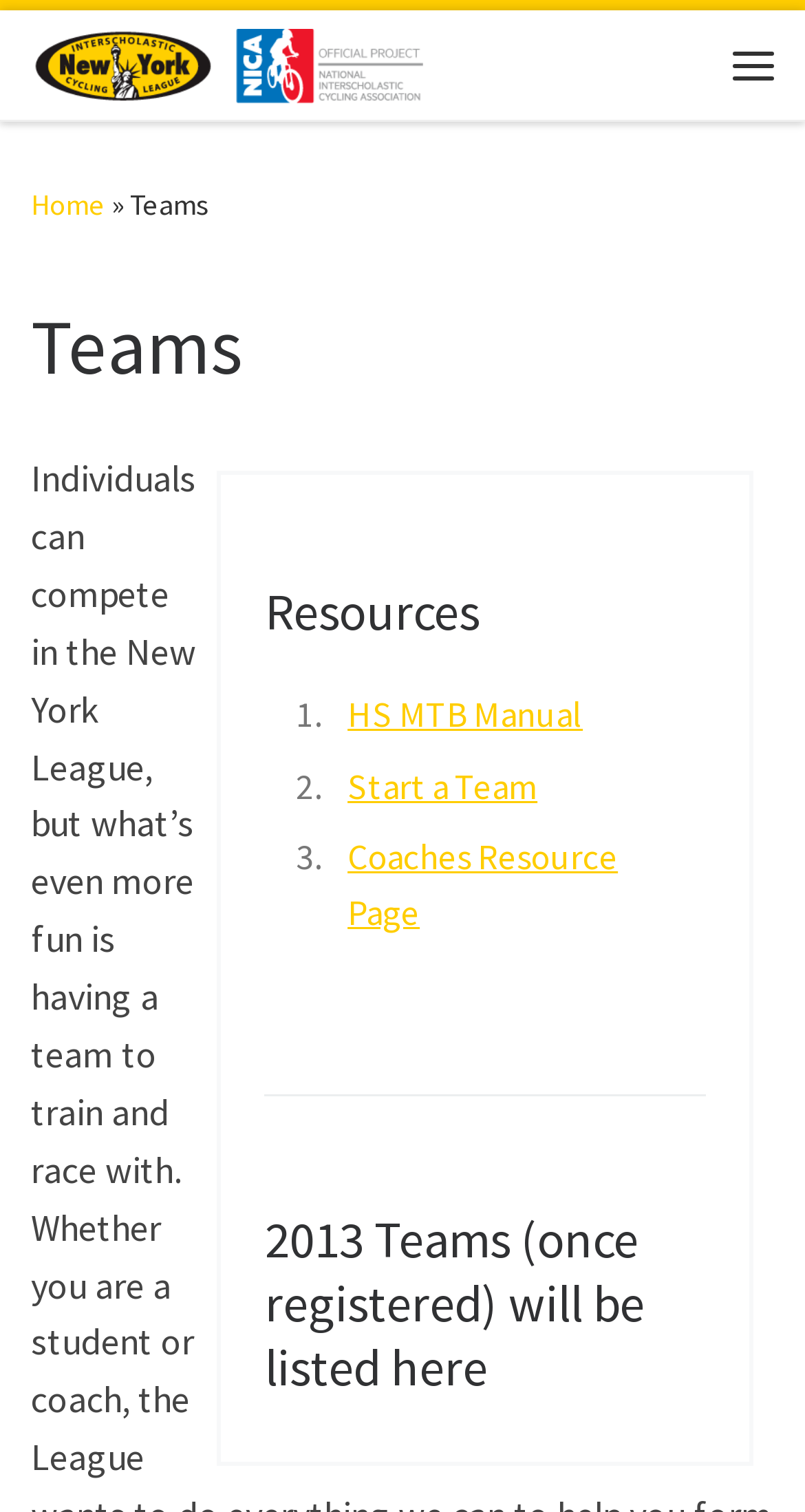Please find the bounding box coordinates of the element that you should click to achieve the following instruction: "Explore industrial coffee roasting machines". The coordinates should be presented as four float numbers between 0 and 1: [left, top, right, bottom].

None